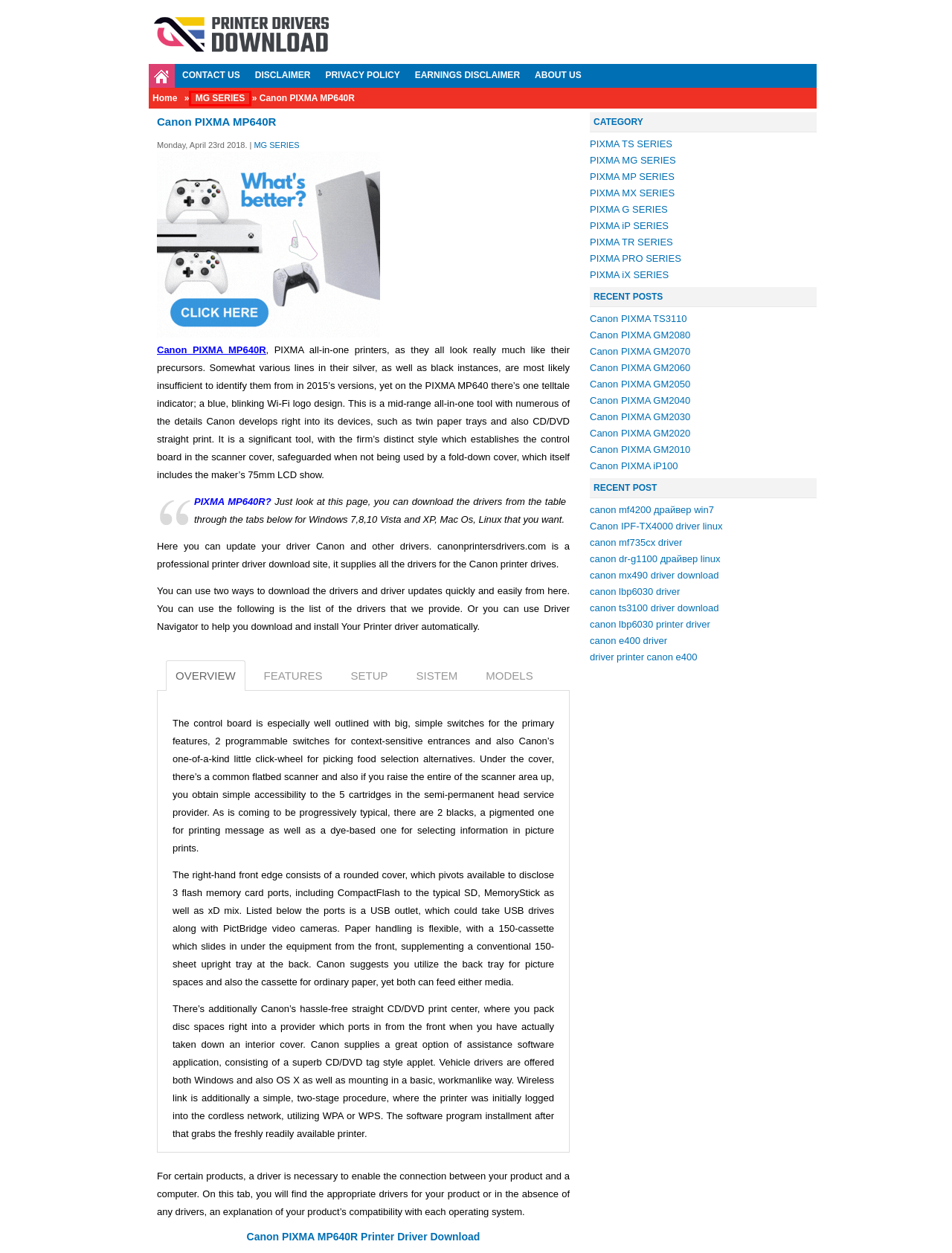You are presented with a screenshot of a webpage with a red bounding box. Select the webpage description that most closely matches the new webpage after clicking the element inside the red bounding box. The options are:
A. Canon MX SERIES Printer Drivers Download
B. Canon PIXMA GM2070 Driver Free Download
C. Canon PIXMA E400 Driver Free Download
D. Contact US | Canon Printers Drivers
E. Canon MG SERIES Printer Drivers Download
F. Canon PIXMA GM2060 Driver Free Download
G. Canon imageFORMULA DR-G1100 Driver Free Download
H. Canon imageCLASS LBP6030 Driver Free Download

E